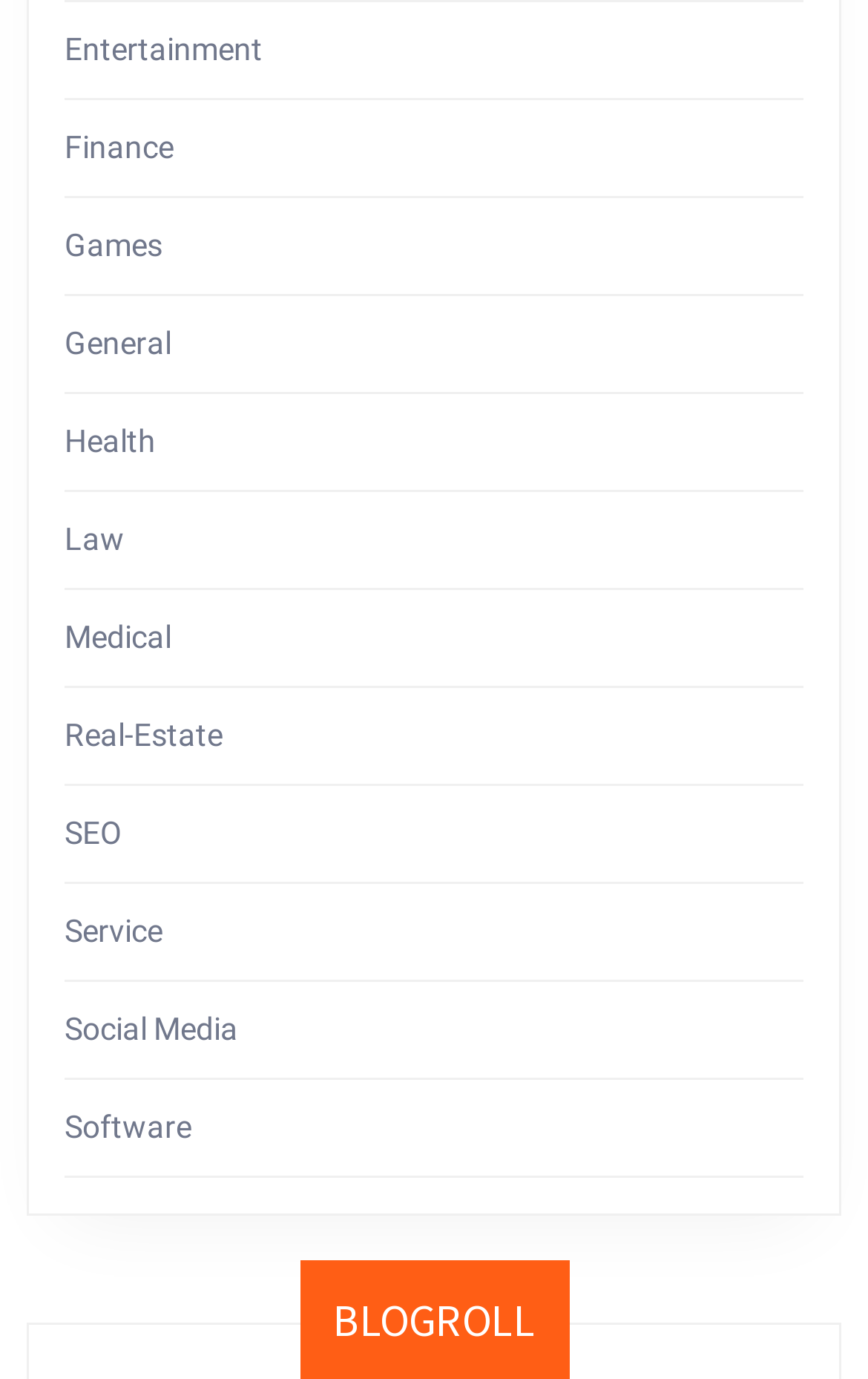Given the webpage screenshot, identify the bounding box of the UI element that matches this description: "Social Media".

[0.074, 0.734, 0.274, 0.76]